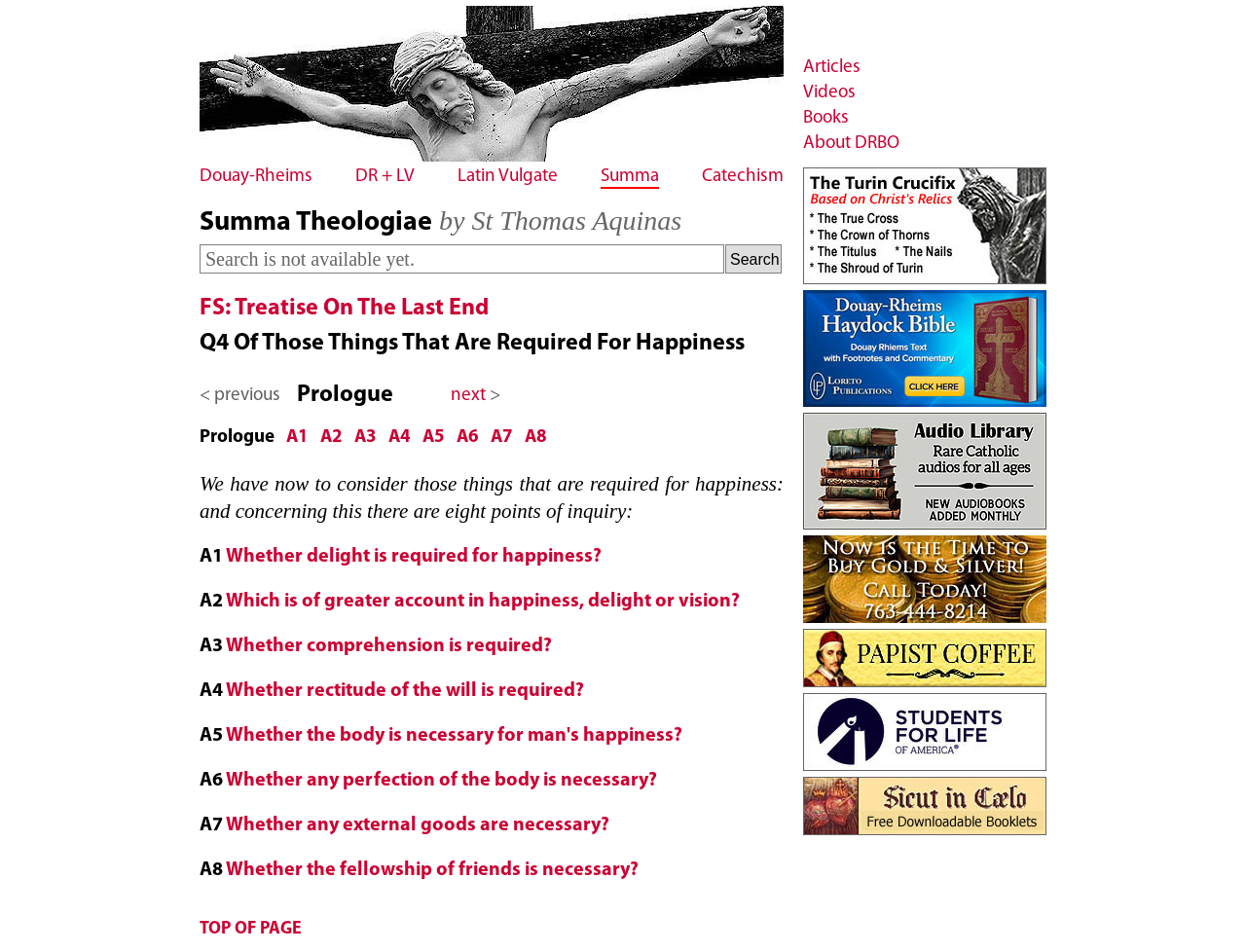What are the main categories listed on the top-right corner?
Carefully examine the image and provide a detailed answer to the question.

I found the main categories by examining the layout table cell that contains the links 'Articles', 'Videos', 'Books', and 'About DRBO'. These categories are listed on the top-right corner of the webpage.